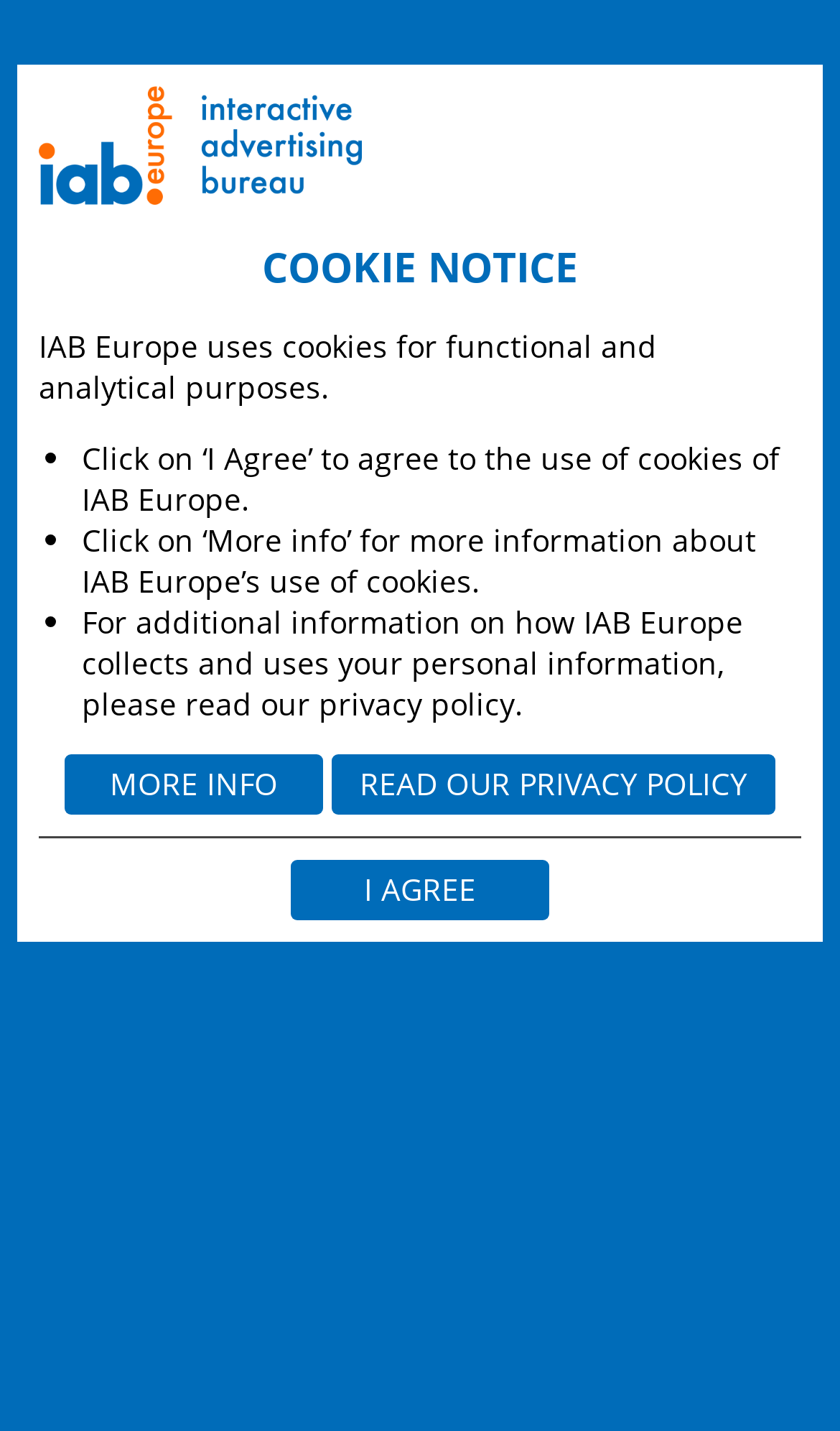Locate the bounding box of the UI element based on this description: "www.iabeurope.eu". Provide four float numbers between 0 and 1 as [left, top, right, bottom].

[0.097, 0.774, 0.423, 0.803]